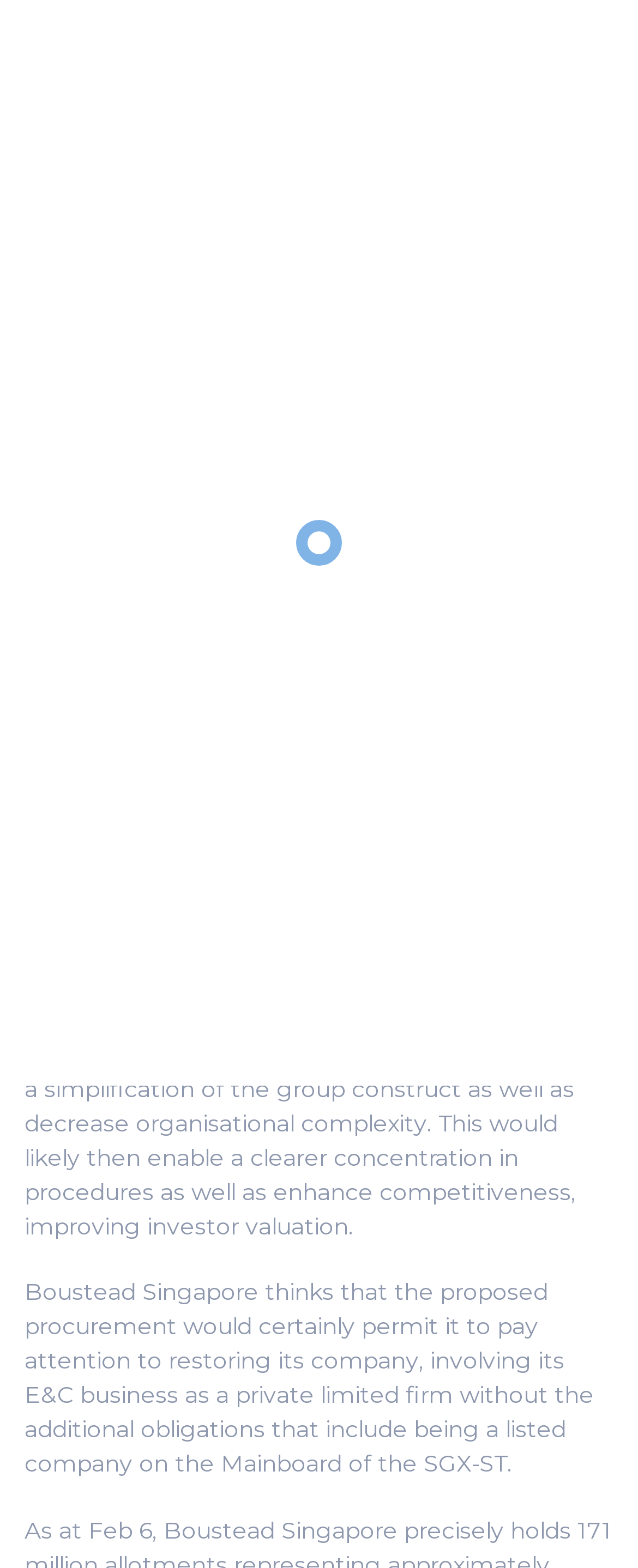What can users do on this webpage?
Observe the image and answer the question with a one-word or short phrase response.

Get condo information